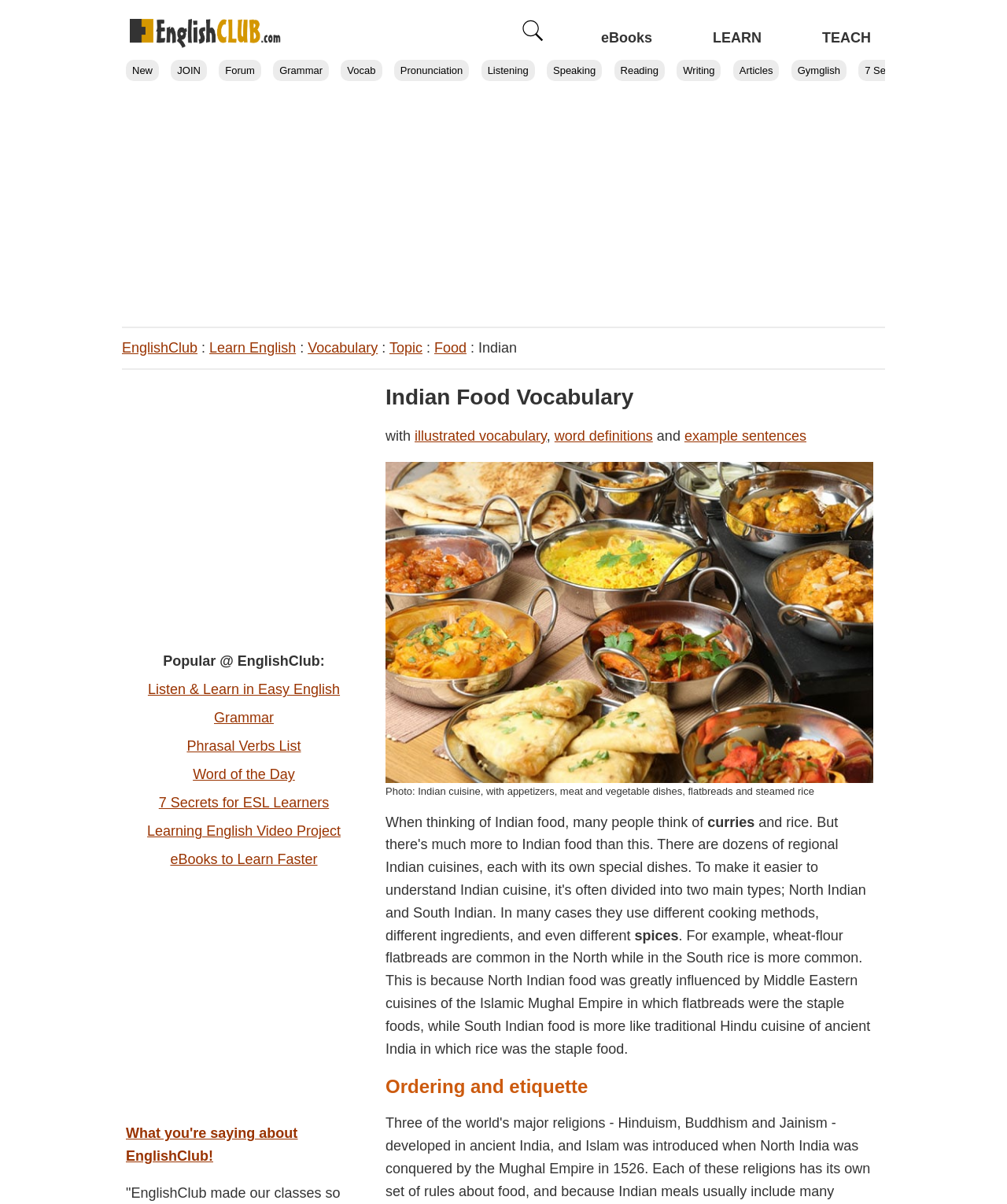What is the purpose of the image on this webpage?
Based on the screenshot, give a detailed explanation to answer the question.

The purpose of the image on this webpage is to illustrate Indian cuisine, as it is a photo of various Indian dishes, including appetizers, meat and vegetable dishes, flatbreads, and steamed rice. This image helps to provide a visual representation of the topic being discussed.